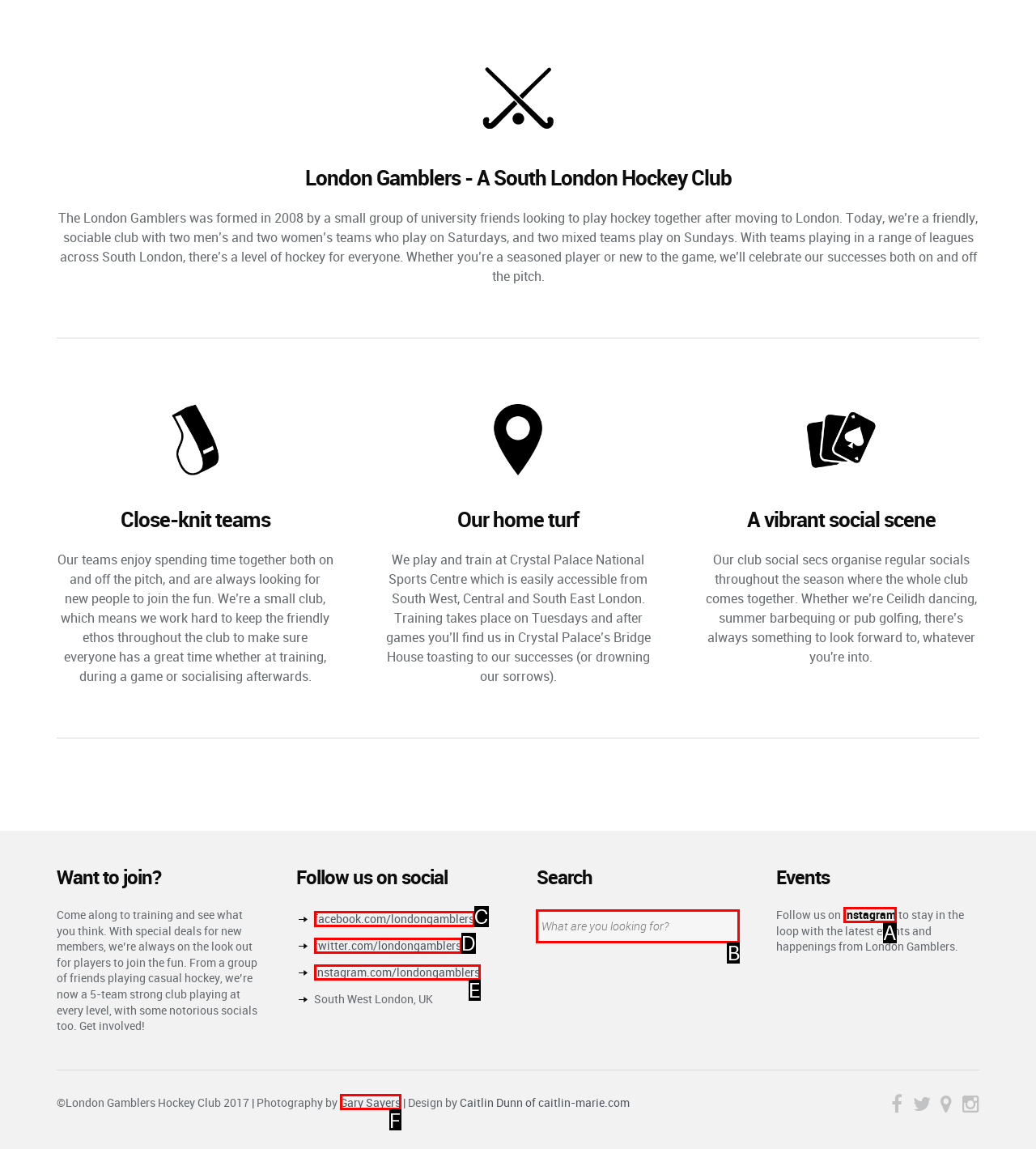Pick the option that corresponds to: twitter.com/londongamblers
Provide the letter of the correct choice.

D